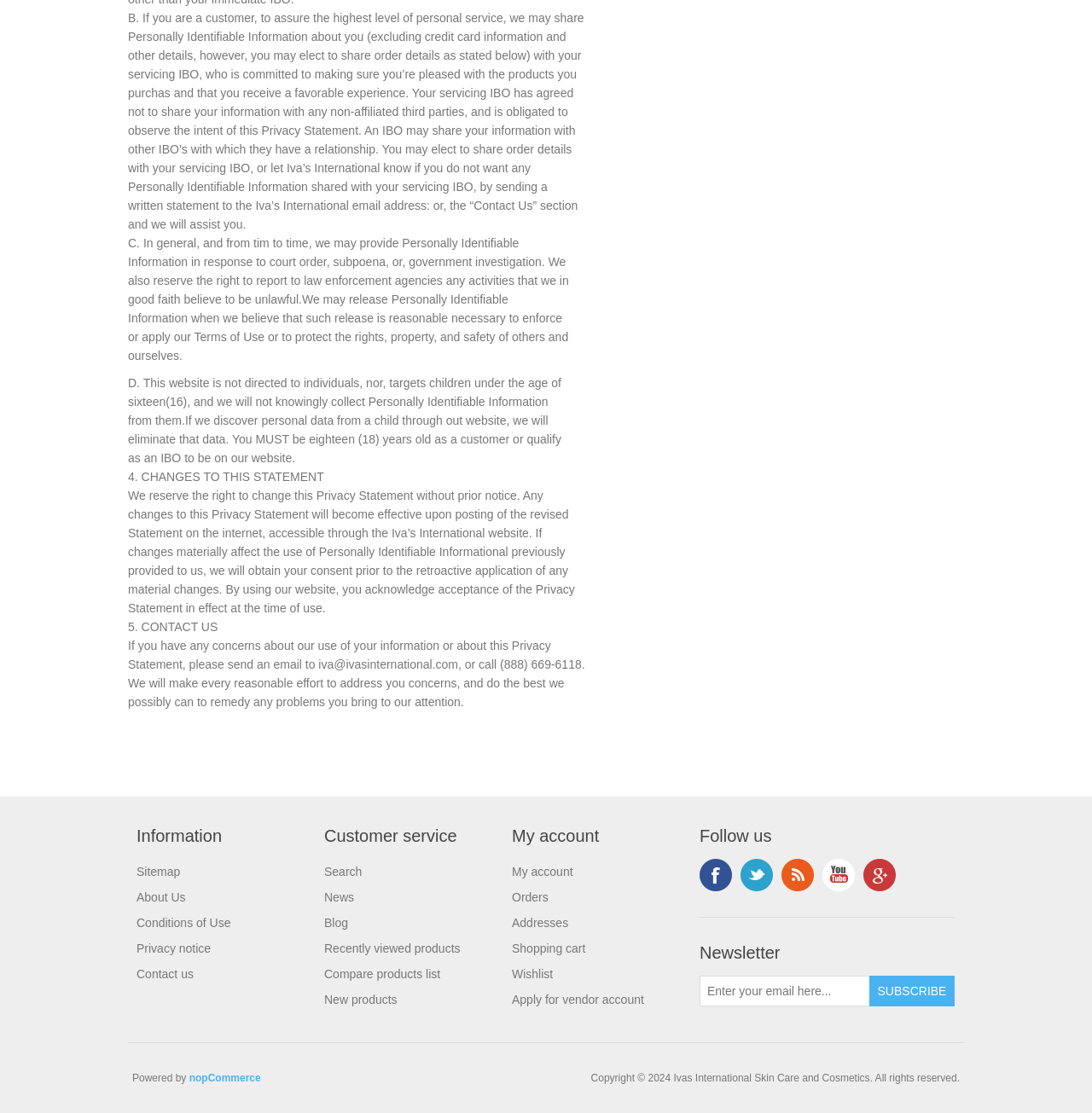Please find the bounding box for the UI component described as follows: "Apply for vendor account".

[0.469, 0.892, 0.59, 0.904]